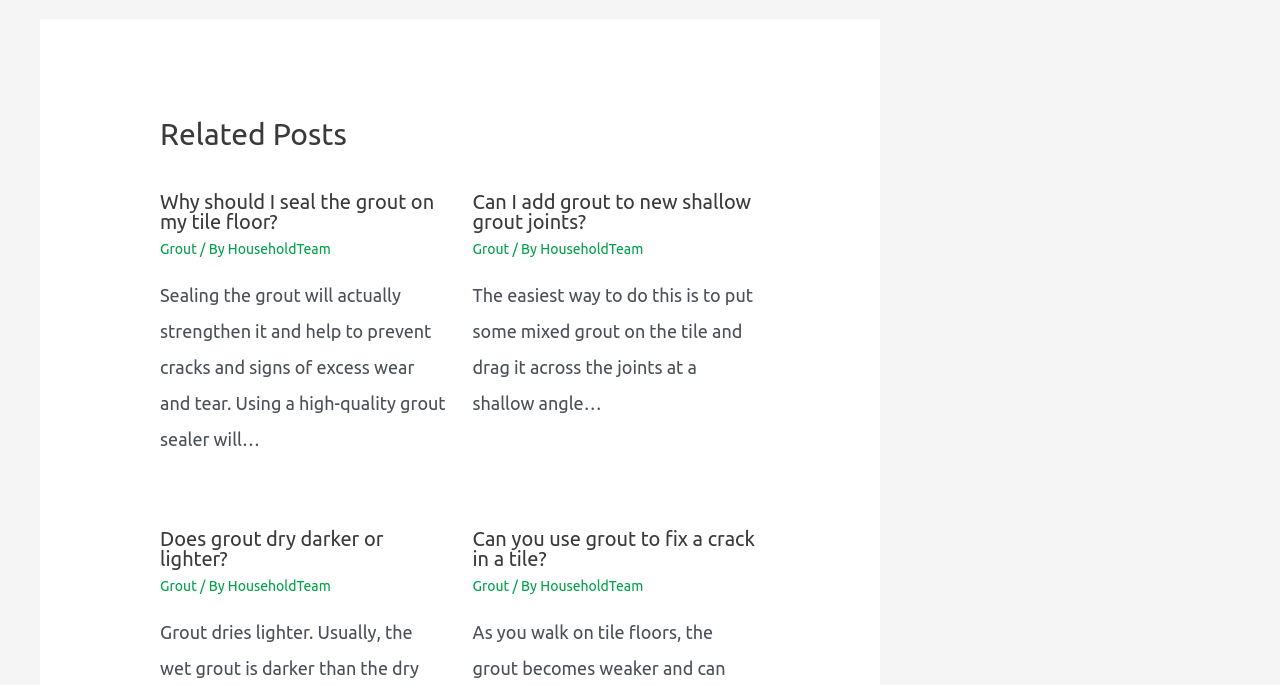Find the bounding box coordinates of the element's region that should be clicked in order to follow the given instruction: "Click on 'Does grout dry darker or lighter?'". The coordinates should consist of four float numbers between 0 and 1, i.e., [left, top, right, bottom].

[0.125, 0.769, 0.3, 0.832]